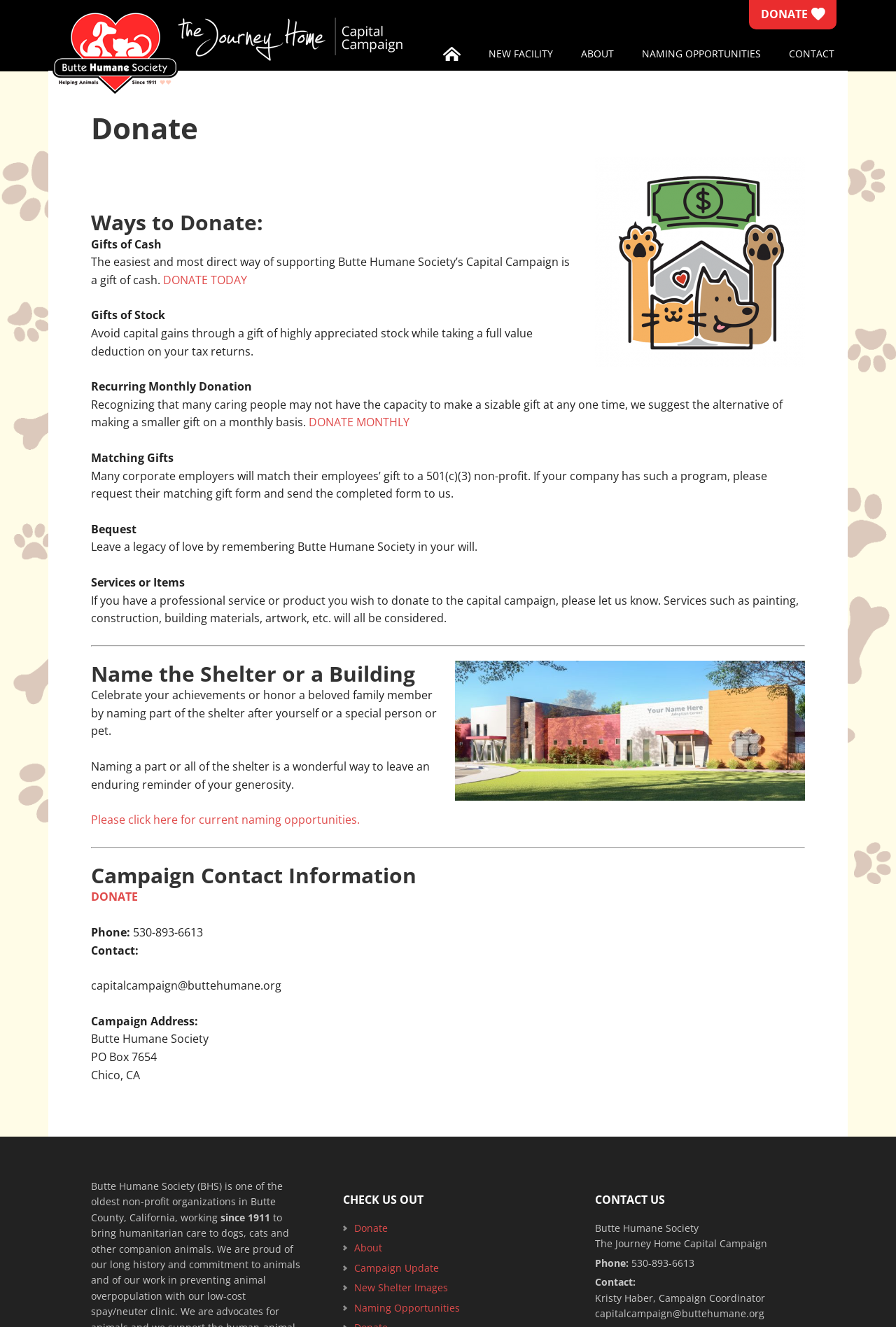Find the bounding box coordinates for the area you need to click to carry out the instruction: "Learn about naming opportunities". The coordinates should be four float numbers between 0 and 1, indicated as [left, top, right, bottom].

[0.702, 0.027, 0.863, 0.053]